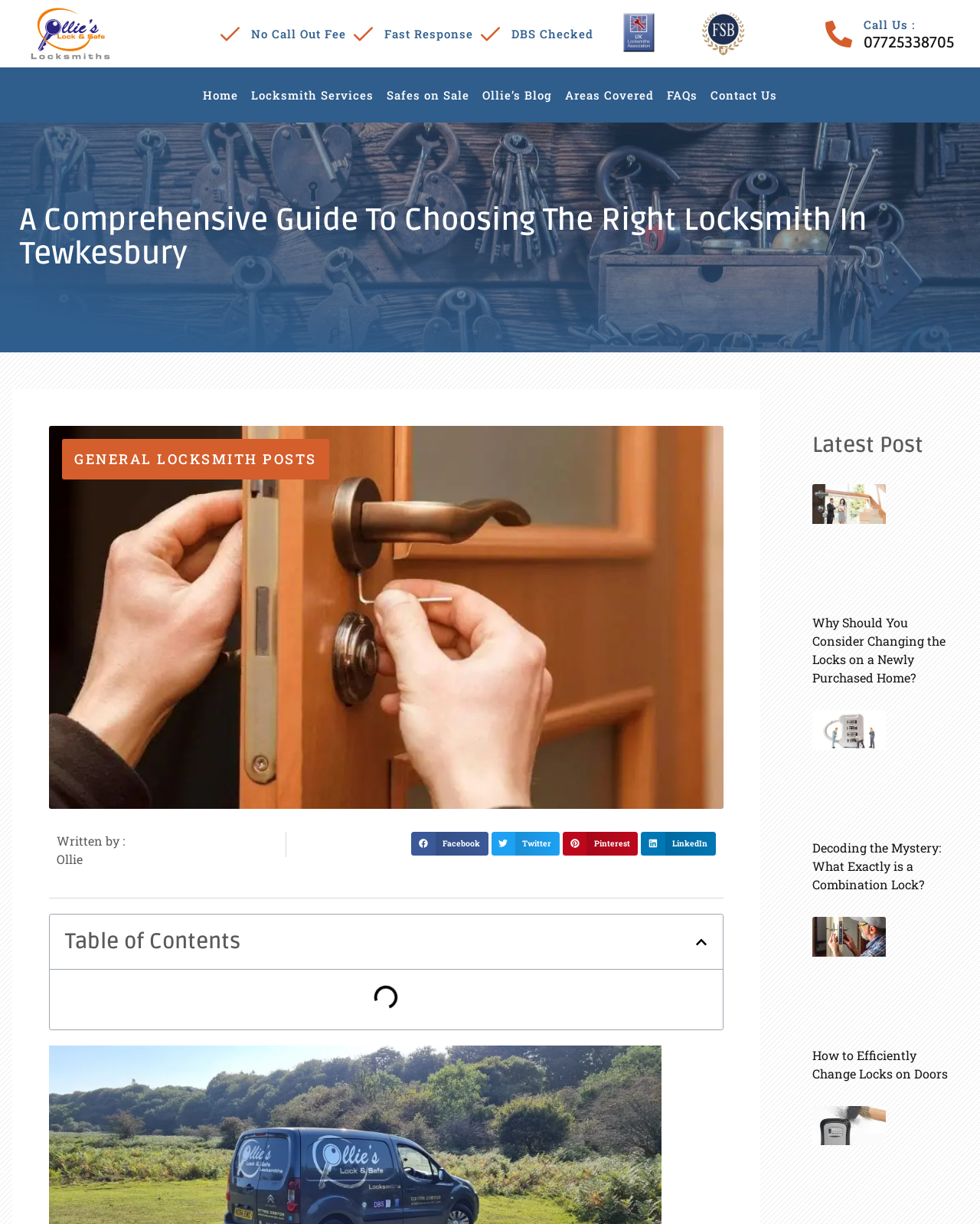Given the webpage screenshot and the description, determine the bounding box coordinates (top-left x, top-left y, bottom-right x, bottom-right y) that define the location of the UI element matching this description: FAQs

[0.68, 0.063, 0.712, 0.092]